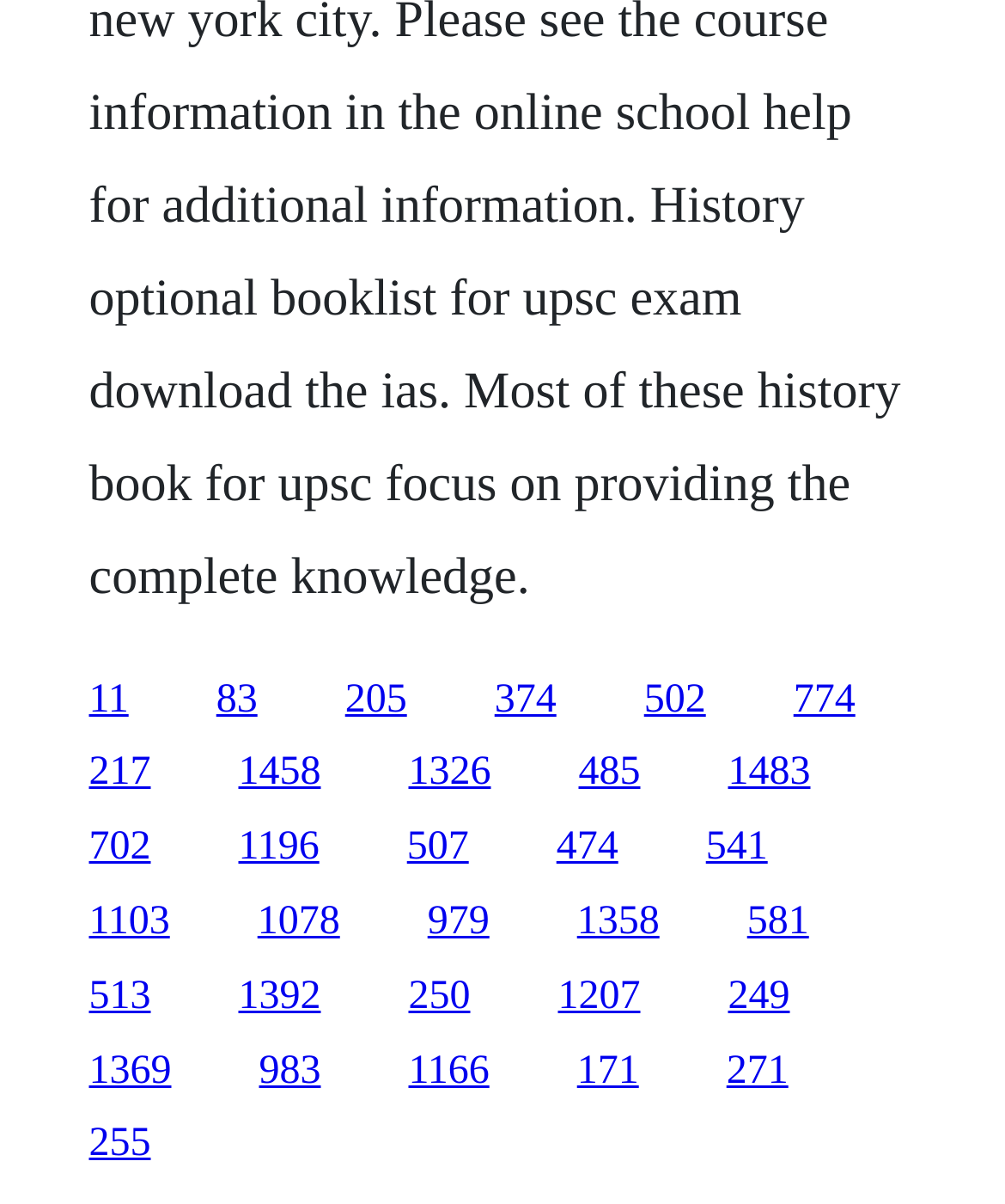Provide the bounding box coordinates of the section that needs to be clicked to accomplish the following instruction: "visit the third link."

[0.343, 0.562, 0.405, 0.599]